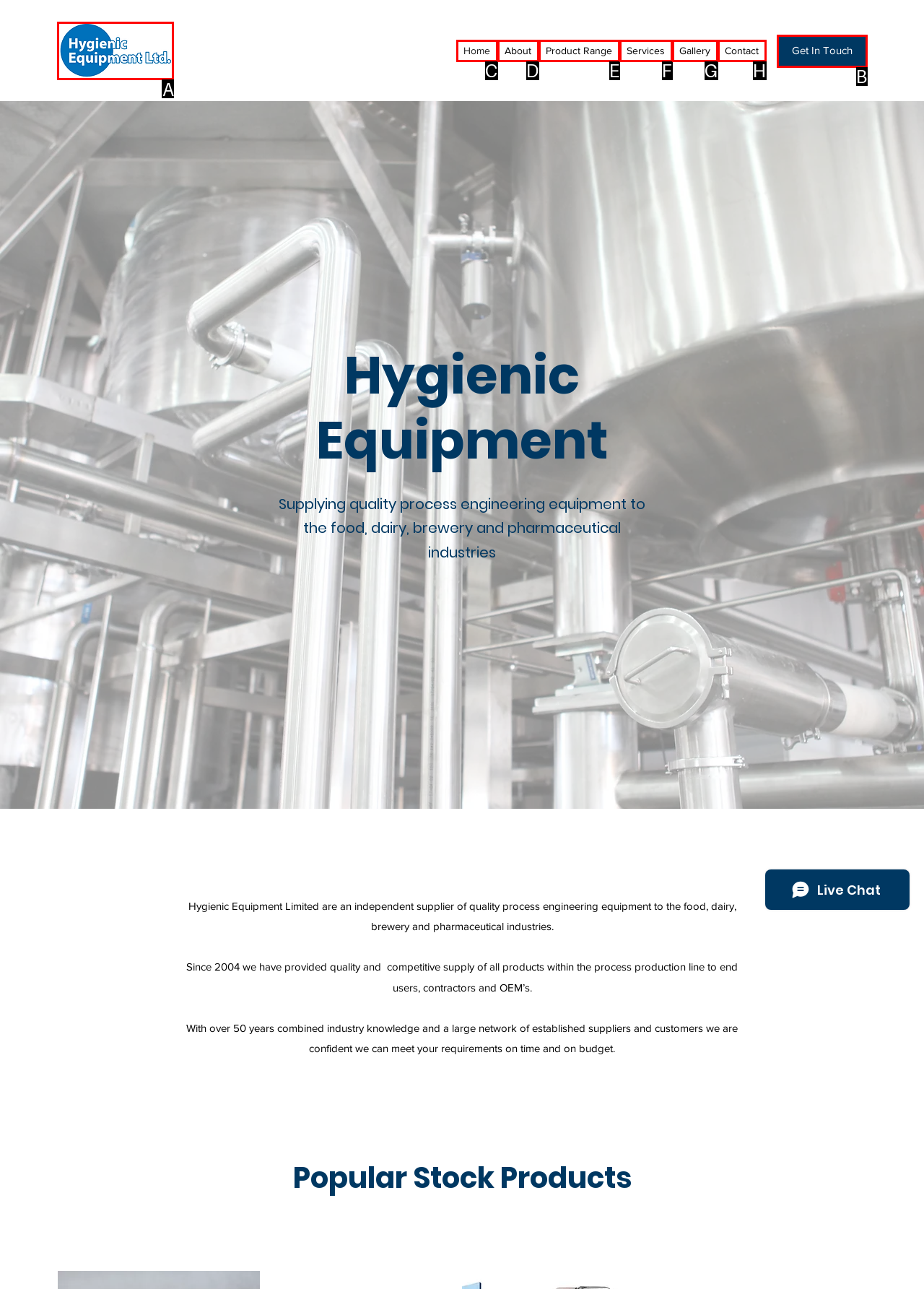Determine which HTML element to click to execute the following task: Click the Hygienic Equipment logo Answer with the letter of the selected option.

A